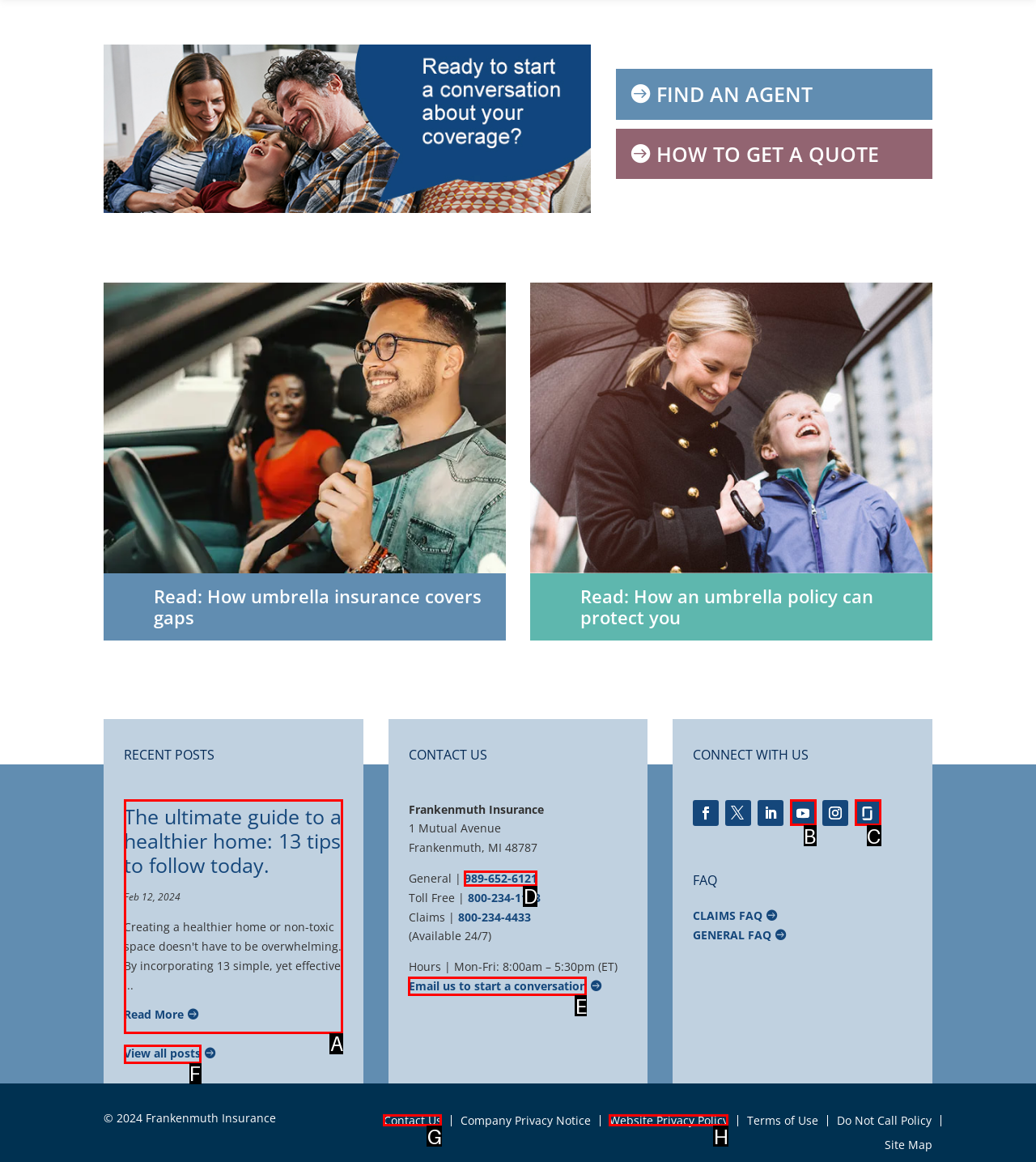Determine which UI element you should click to perform the task: View the 'Learning series 2021' page
Provide the letter of the correct option from the given choices directly.

None